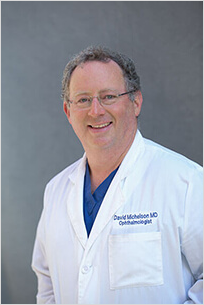Refer to the screenshot and give an in-depth answer to this question: What is the title of the section Dr. Michelson is part of?

The image is positioned within a healthcare context, and the section title 'Comprehensive Eye Exams Doctors' emphasizes Dr. Michelson's role in eye care and the importance of eye exams for overall health.